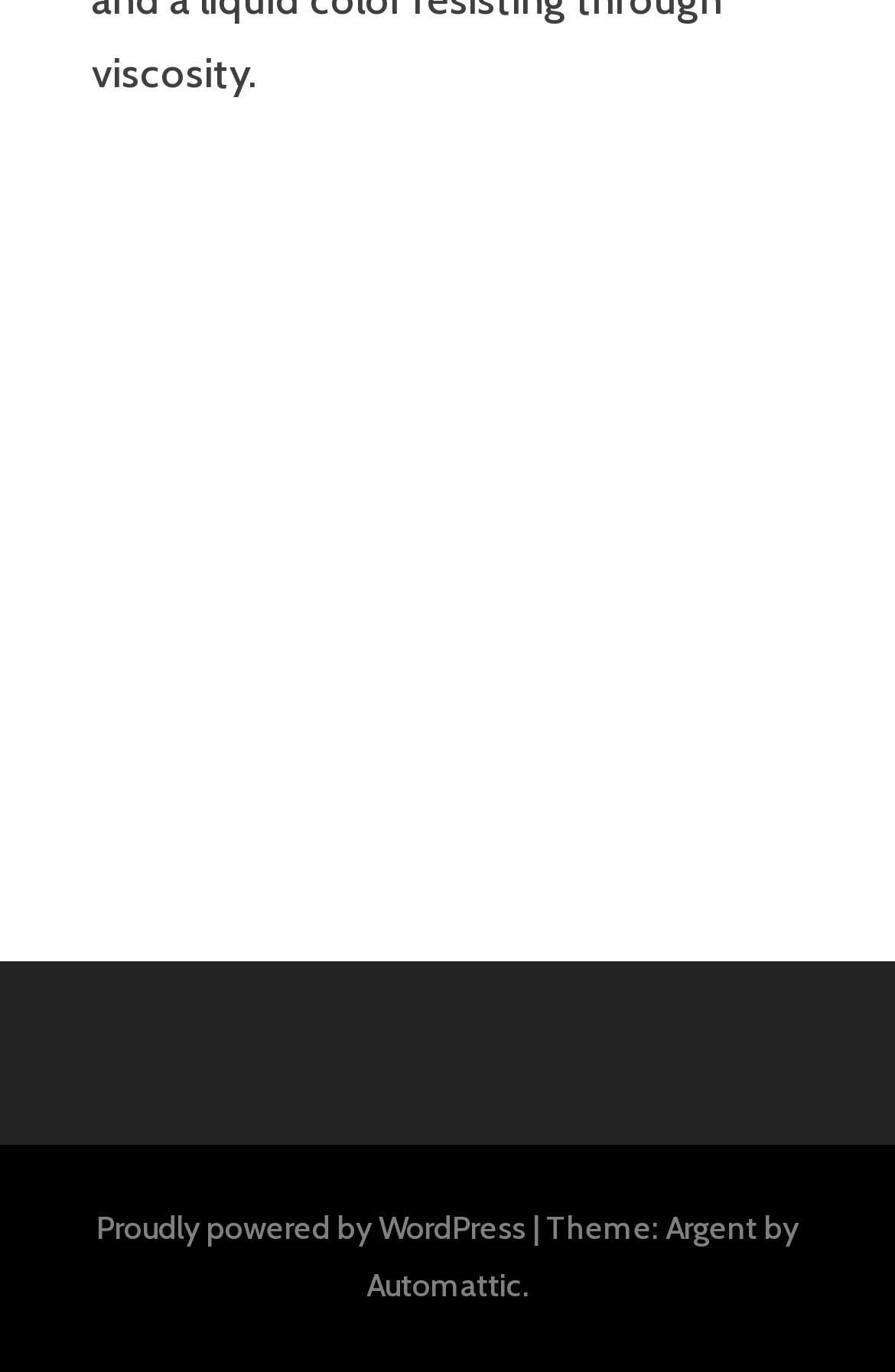How many figures are on the webpage?
Using the image as a reference, answer the question with a short word or phrase.

16